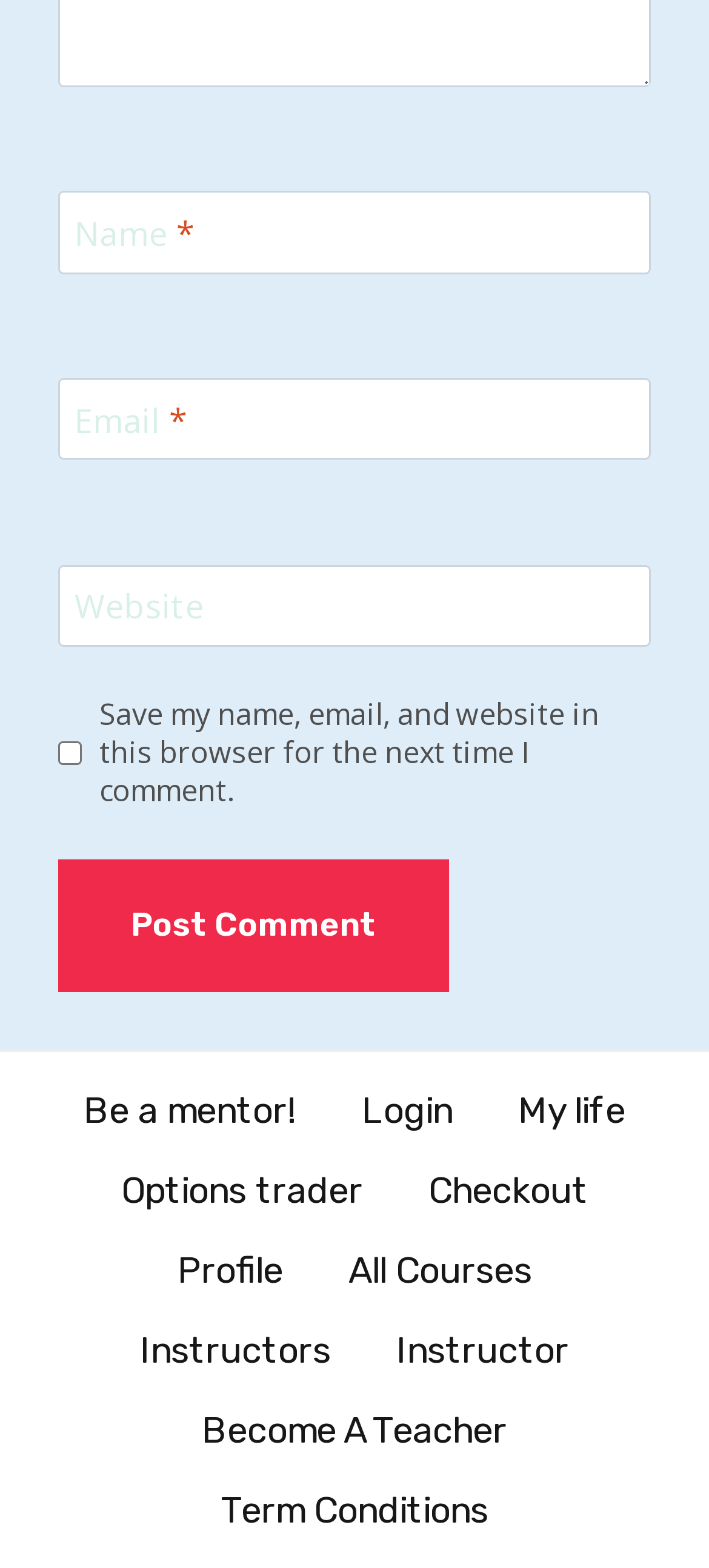Find the bounding box coordinates for the UI element whose description is: "parent_node: Website aria-label="Website" name="url" placeholder="https://www.example.com"". The coordinates should be four float numbers between 0 and 1, in the format [left, top, right, bottom].

[0.082, 0.36, 0.918, 0.413]